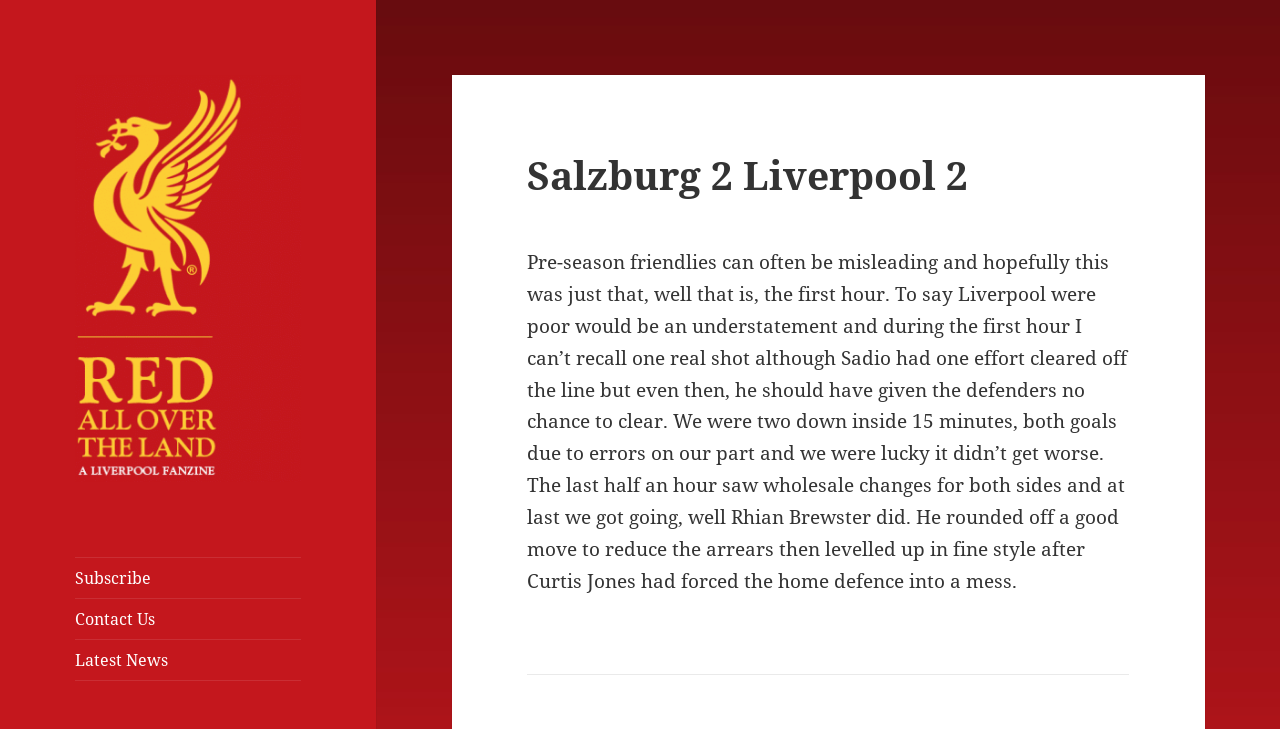What is the tone of the article?
Give a single word or phrase as your answer by examining the image.

Critical